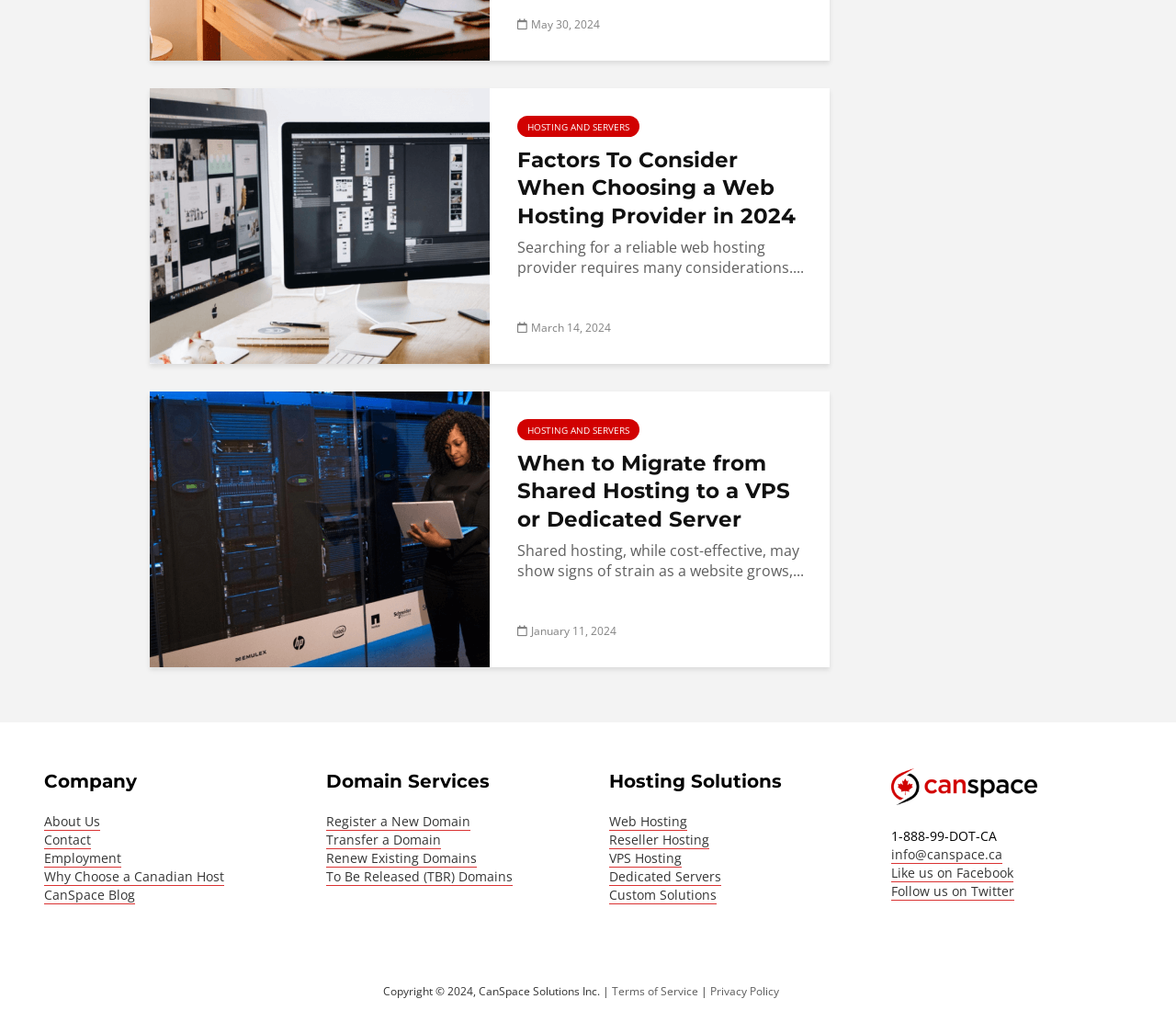Bounding box coordinates should be in the format (top-left x, top-left y, bottom-right x, bottom-right y) and all values should be floating point numbers between 0 and 1. Determine the bounding box coordinate for the UI element described as: Web Hosting

[0.518, 0.787, 0.584, 0.805]